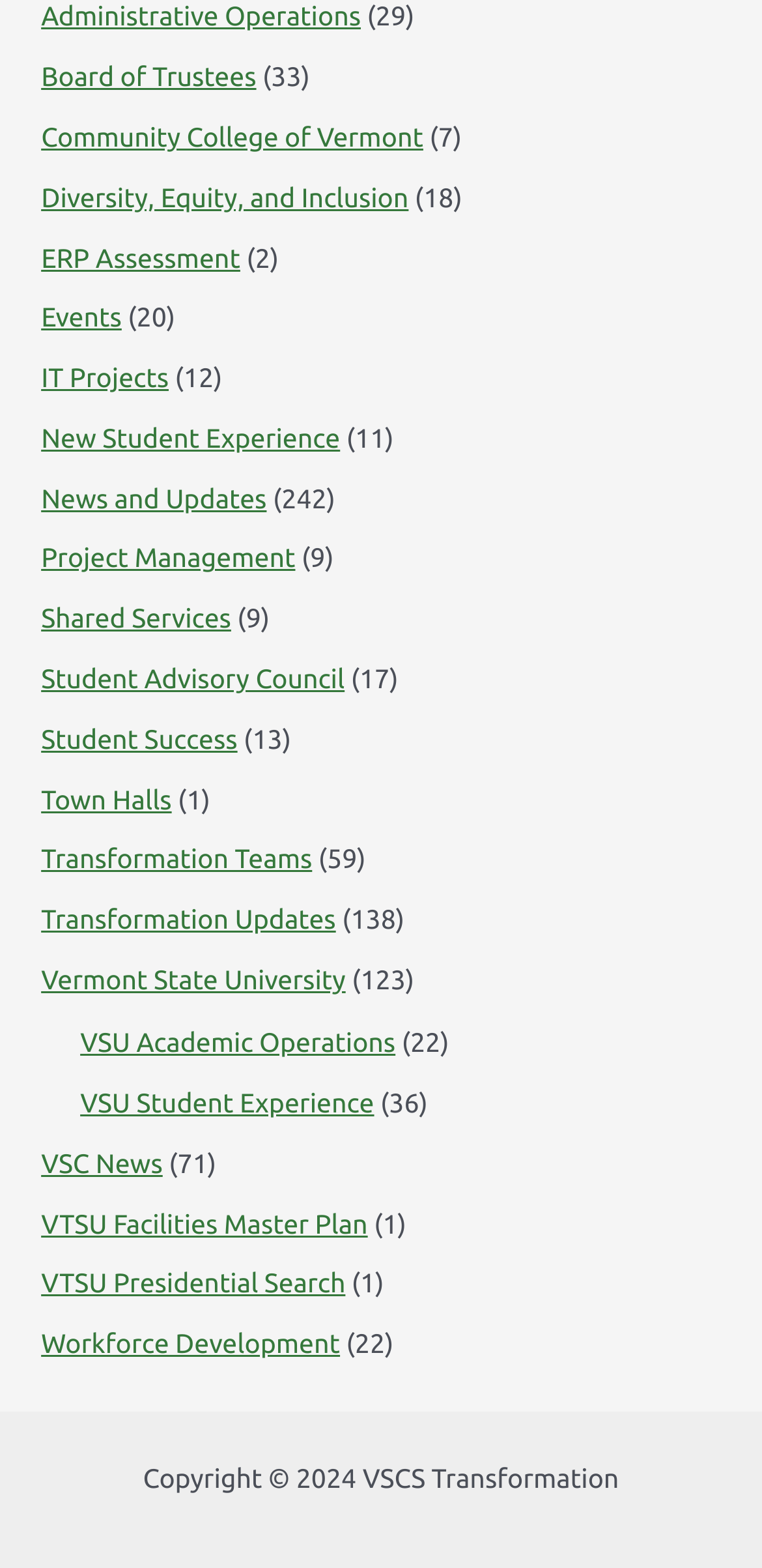What is the text of the copyright notice?
Answer the question using a single word or phrase, according to the image.

Copyright © 2024 VSCS Transformation